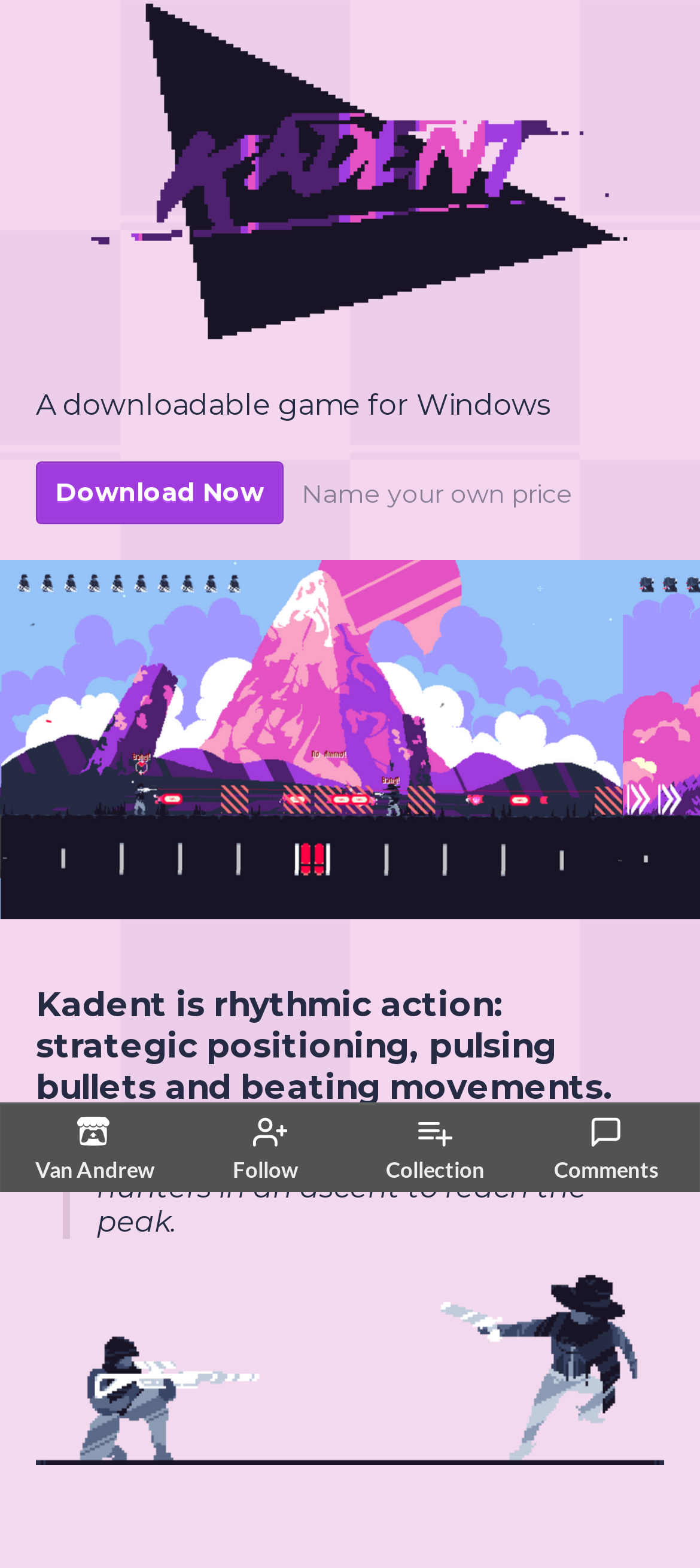How many images are on the webpage?
Using the image, provide a detailed and thorough answer to the question.

There are five image elements on the webpage, with bounding box coordinates [0.11, 0.711, 0.159, 0.733], [0.361, 0.711, 0.41, 0.733], [0.597, 0.711, 0.646, 0.733], [0.841, 0.711, 0.89, 0.733], and [0.051, 0.809, 0.949, 0.934].